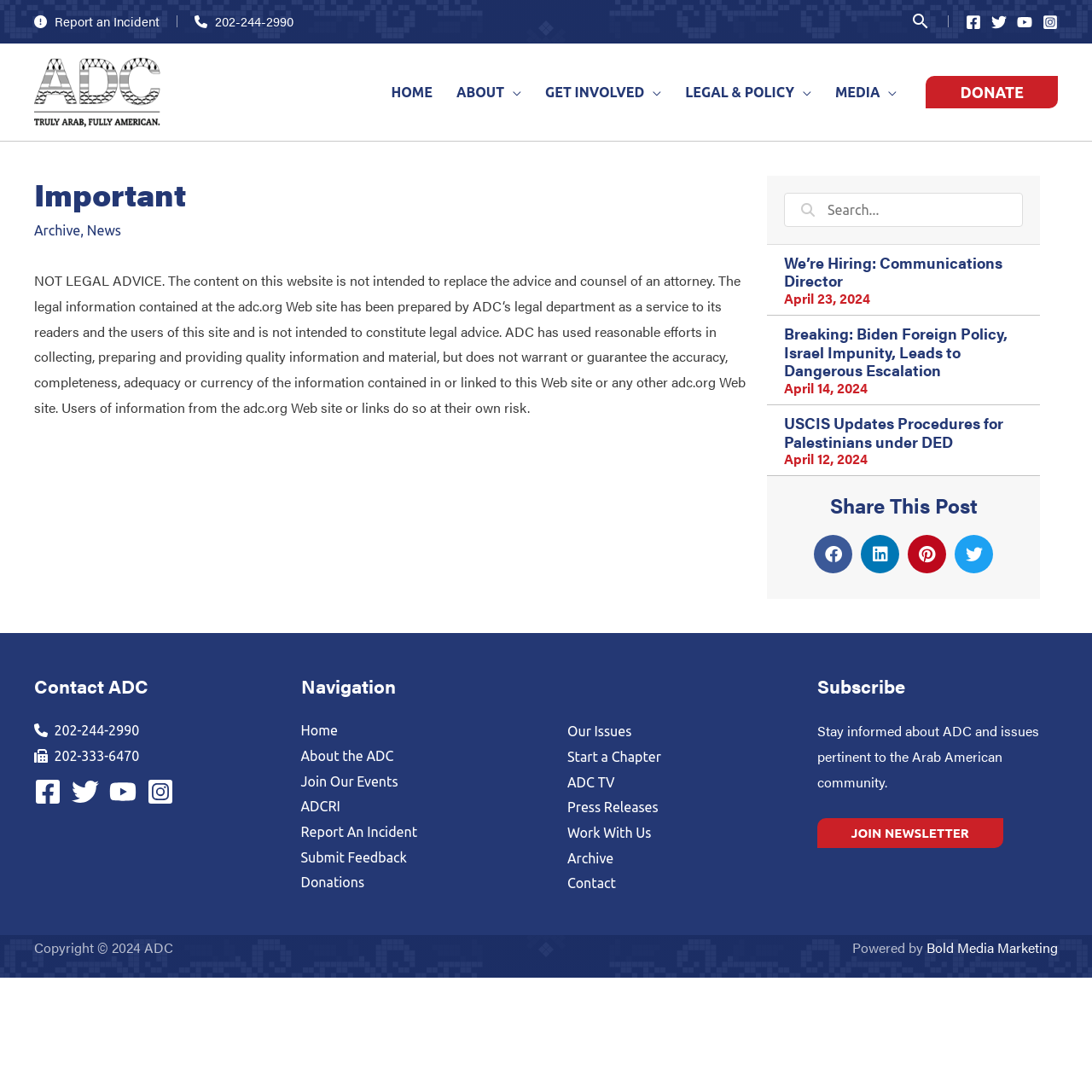How many navigation menu items are in the footer?
Use the information from the image to give a detailed answer to the question.

I counted the navigation menu items in the footer section, and there are nine links: Home, About the ADC, Join Our Events, ADCRI, Report An Incident, Submit Feedback, Donations, Our Issues, and Start a Chapter.